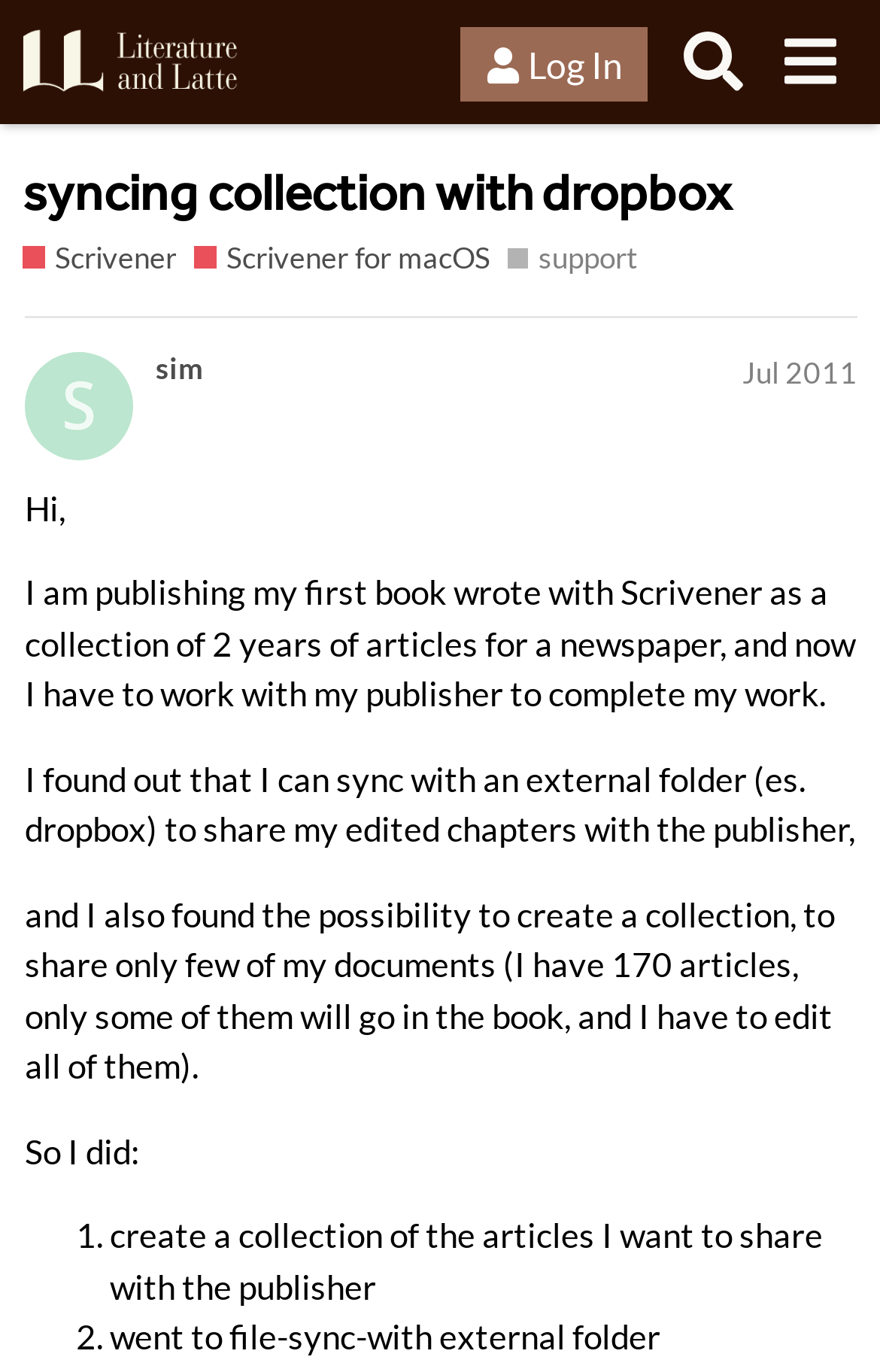Please determine the main heading text of this webpage.

syncing collection with dropbox